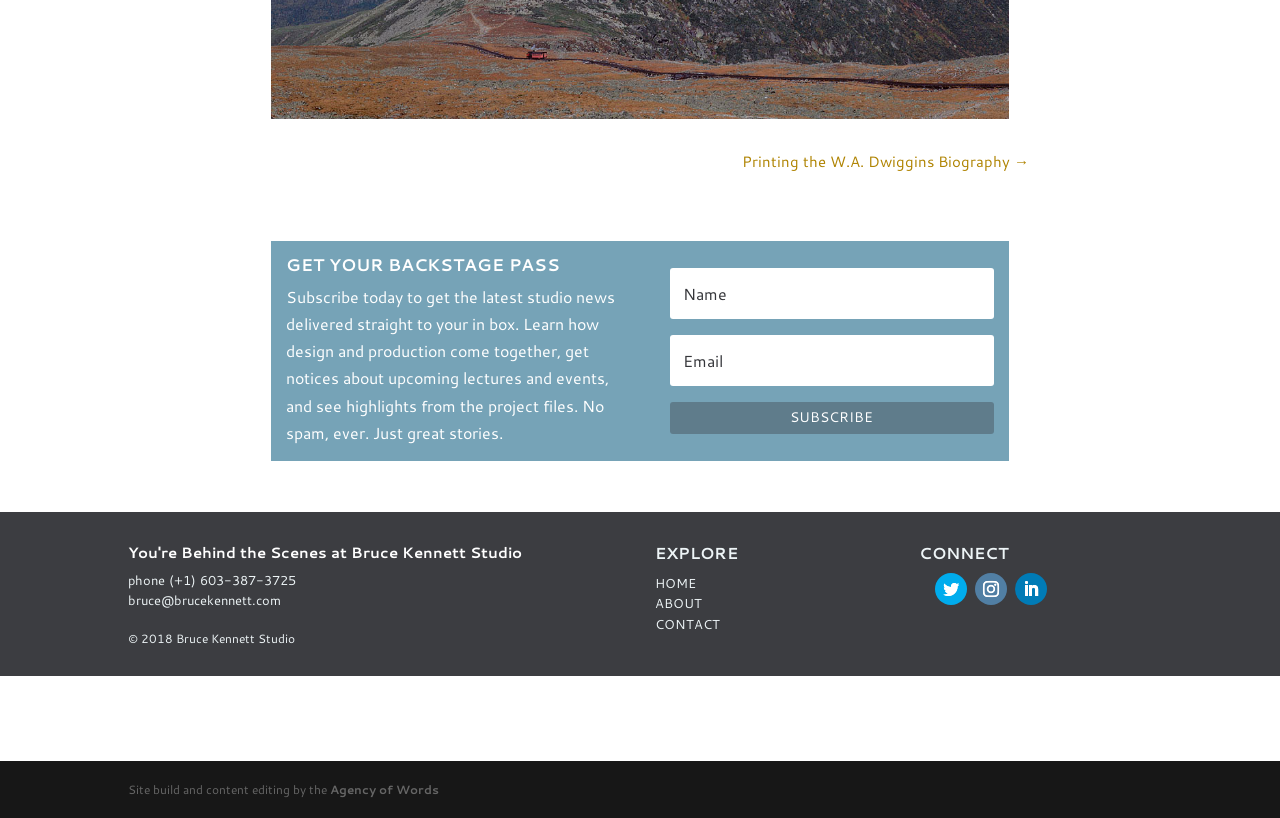Refer to the element description Agency of Words and identify the corresponding bounding box in the screenshot. Format the coordinates as (top-left x, top-left y, bottom-right x, bottom-right y) with values in the range of 0 to 1.

[0.258, 0.955, 0.343, 0.976]